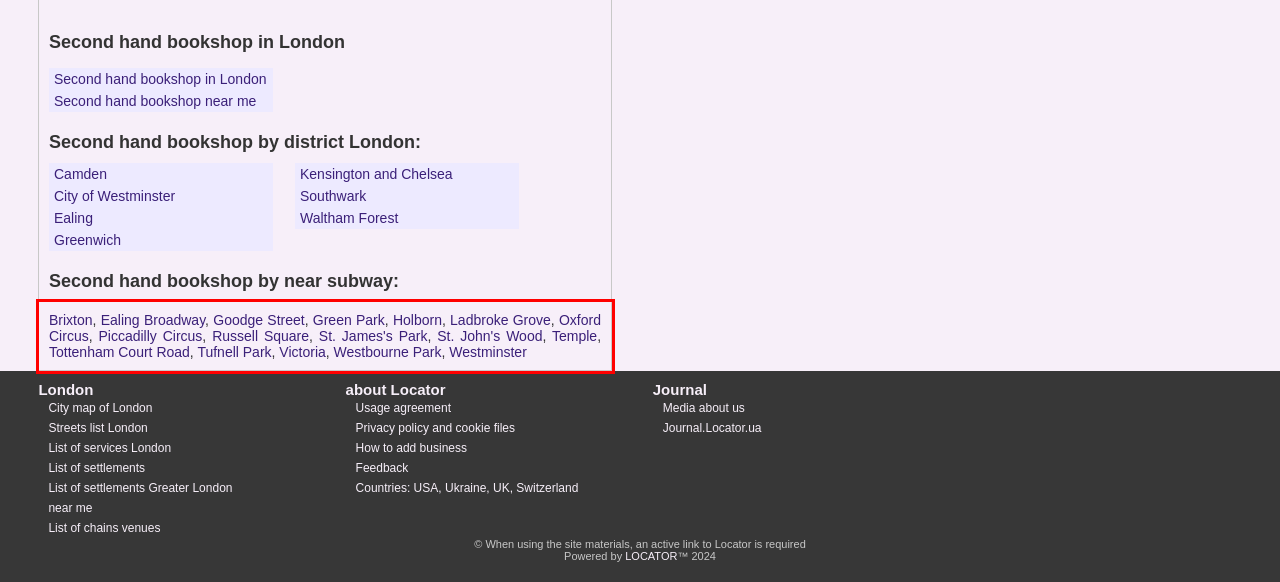In the screenshot of the webpage, find the red bounding box and perform OCR to obtain the text content restricted within this red bounding box.

Brixton, Ealing Broadway, Goodge Street, Green Park, Holborn, Ladbroke Grove, Oxford Circus, Piccadilly Circus, Russell Square, St. James's Park, St. John's Wood, Temple, Tottenham Court Road, Tufnell Park, Victoria, Westbourne Park, Westminster